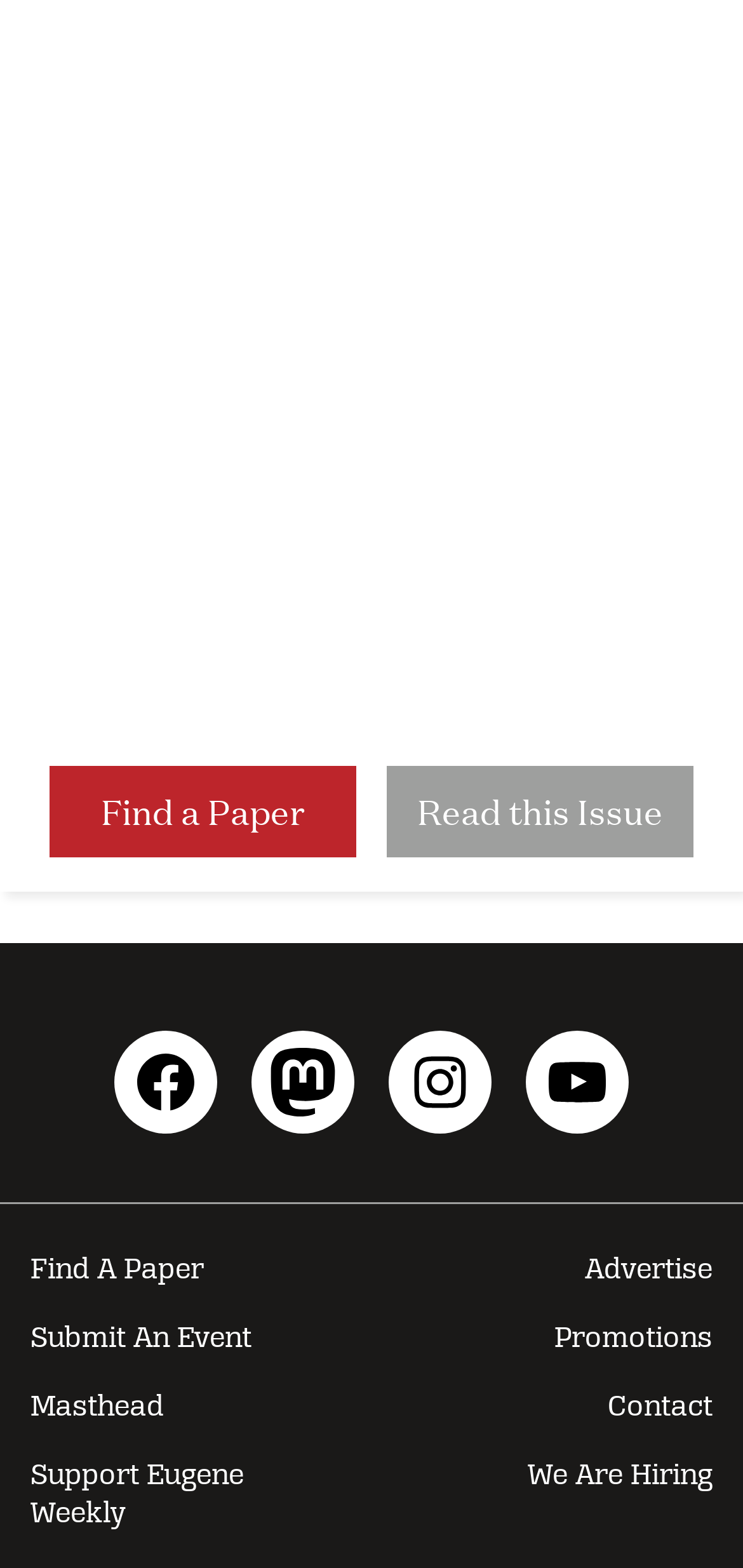Determine the bounding box coordinates of the clickable area required to perform the following instruction: "View De Havilland Comet details". The coordinates should be represented as four float numbers between 0 and 1: [left, top, right, bottom].

None